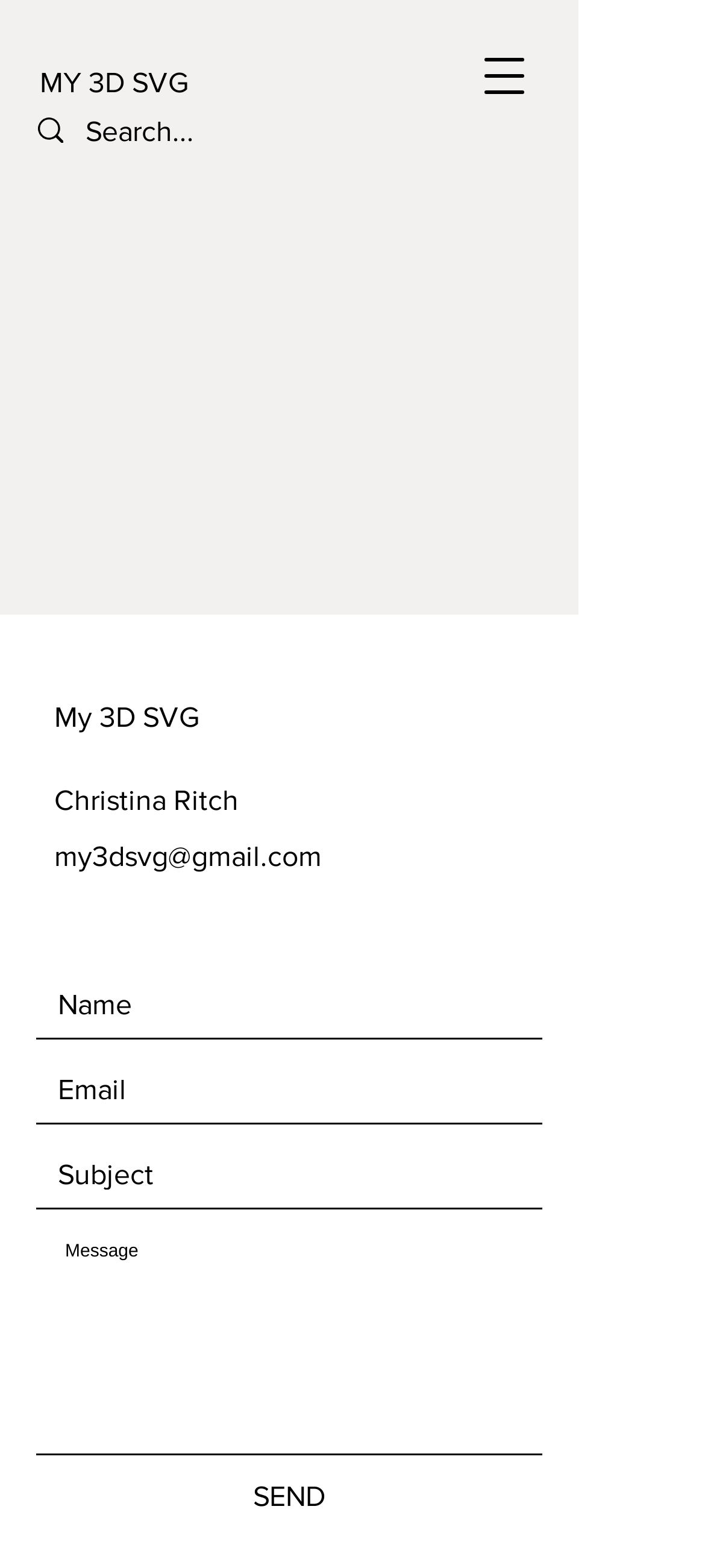Please answer the following question using a single word or phrase: 
What is the text on the top-left search box?

Search...